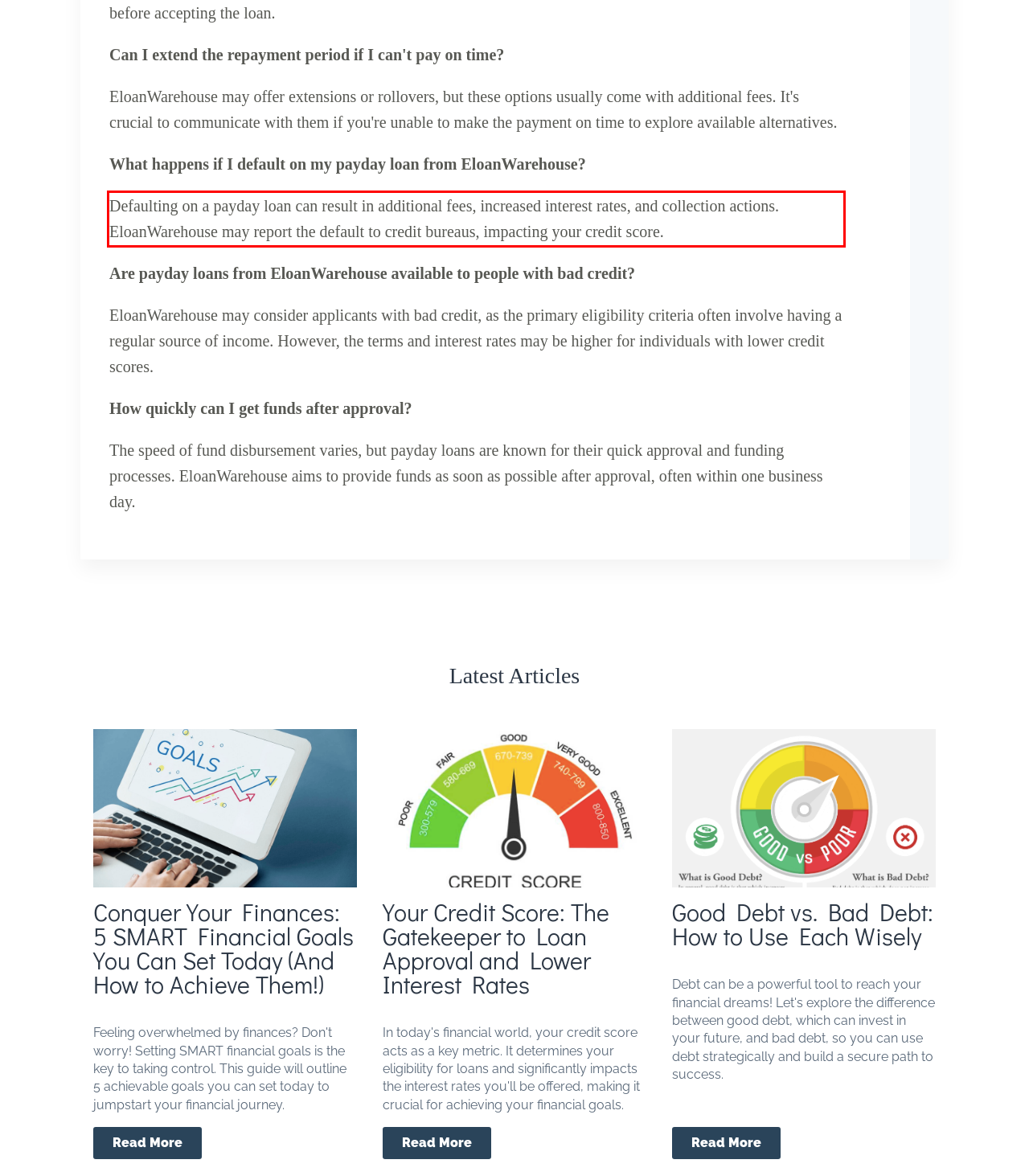Examine the screenshot of the webpage, locate the red bounding box, and perform OCR to extract the text contained within it.

Defaulting on a payday loan can result in additional fees, increased interest rates, and collection actions. EloanWarehouse may report the default to credit bureaus, impacting your credit score.